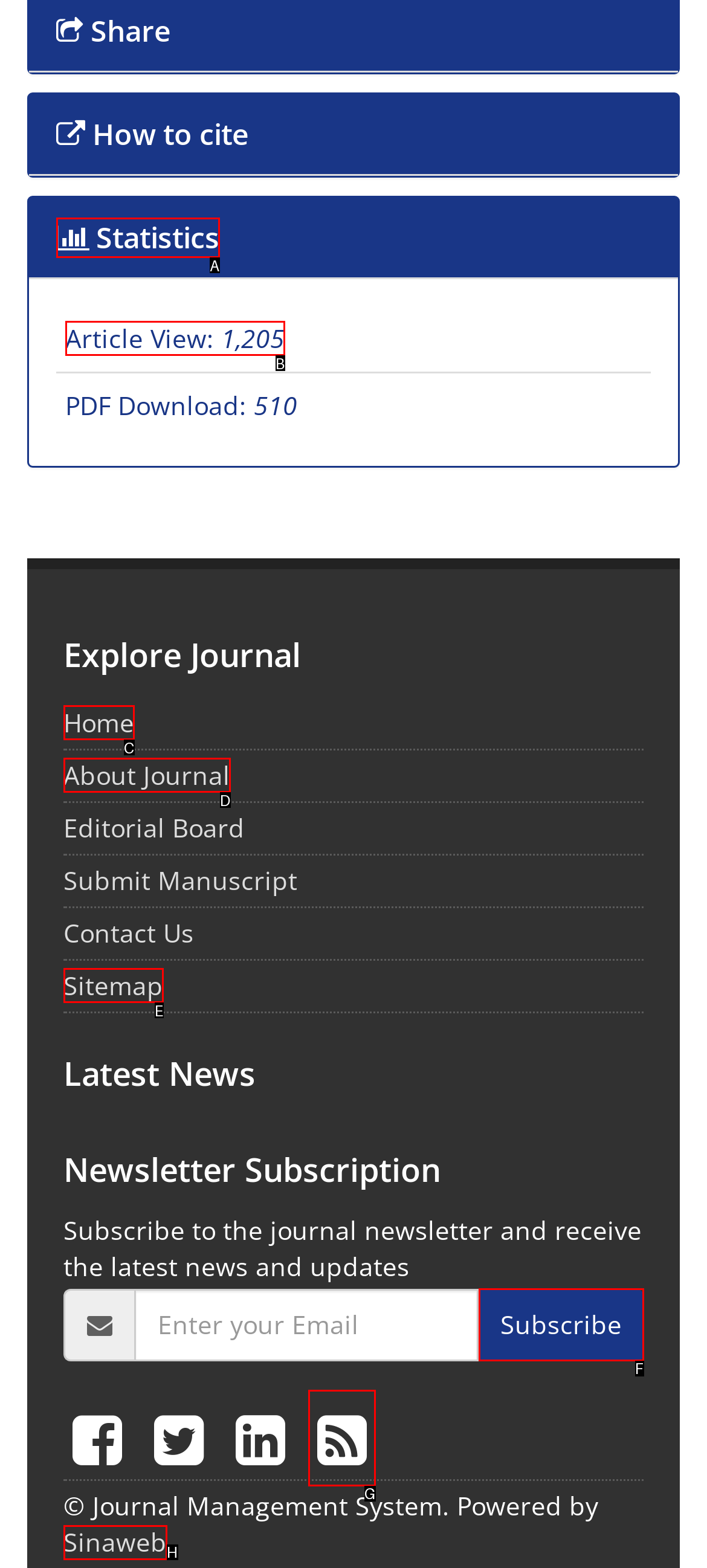Based on the given description: Home, determine which HTML element is the best match. Respond with the letter of the chosen option.

C